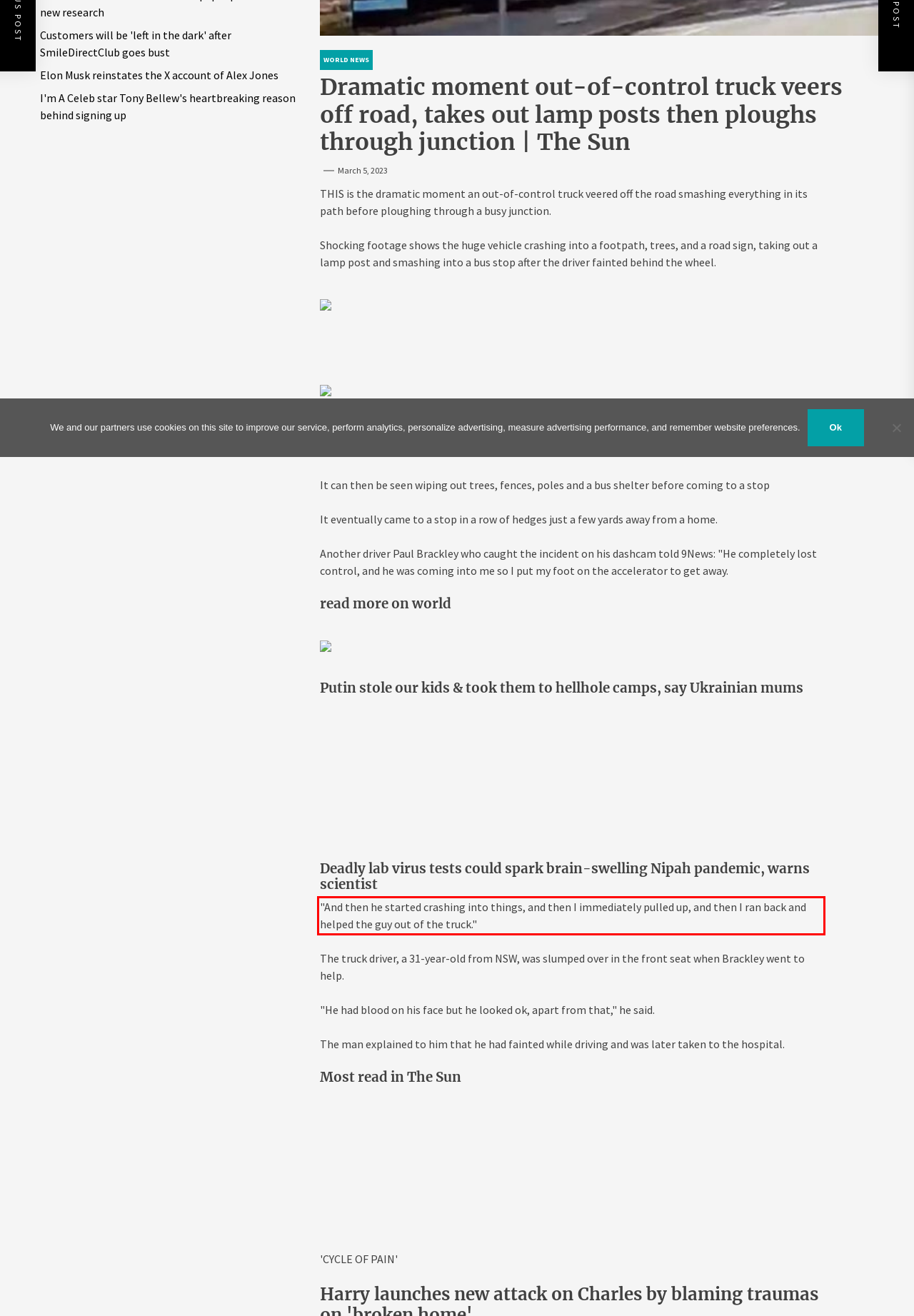You are given a webpage screenshot with a red bounding box around a UI element. Extract and generate the text inside this red bounding box.

"And then he started crashing into things, and then I immediately pulled up, and then I ran back and helped the guy out of the truck."